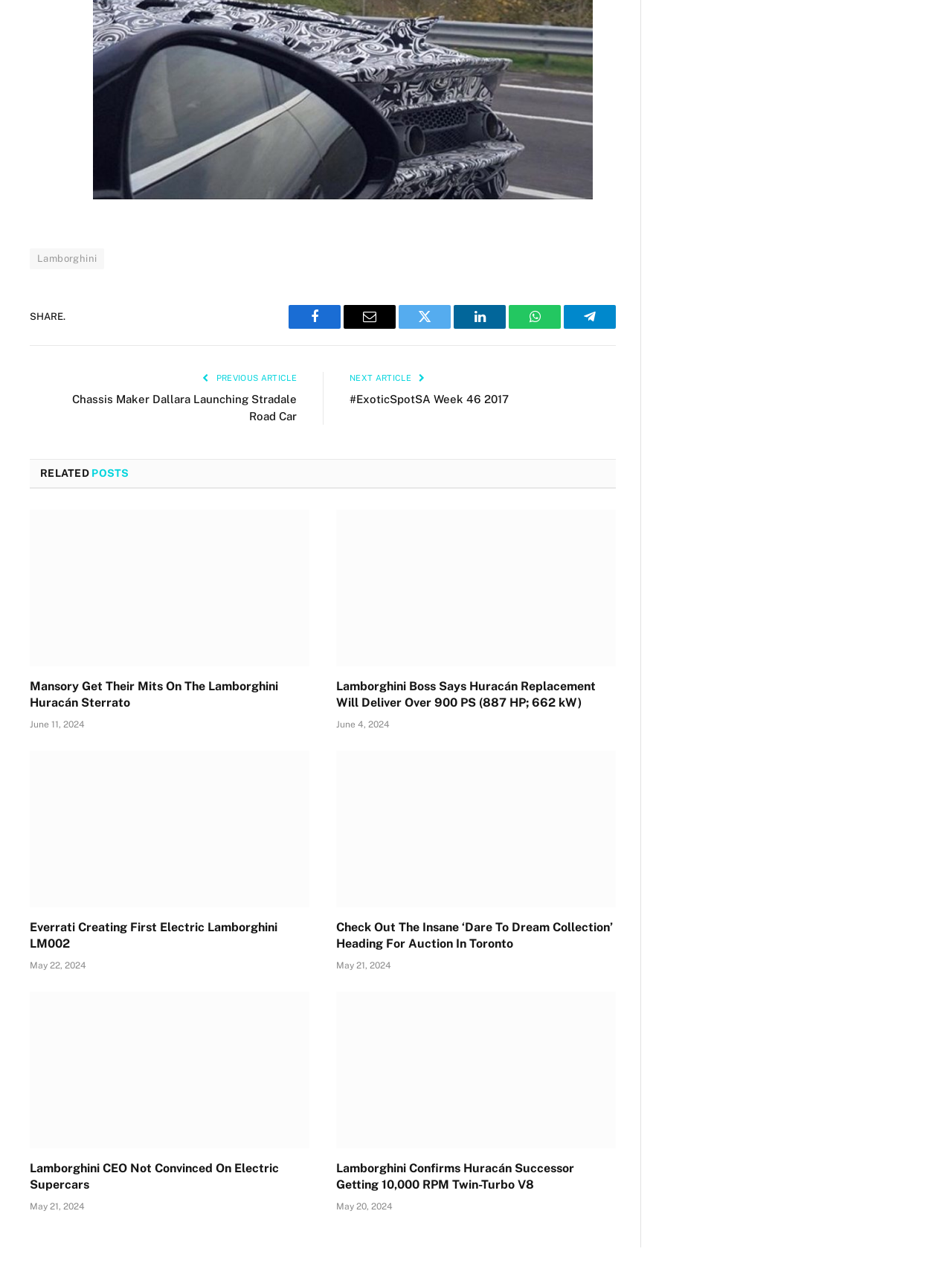Locate the bounding box coordinates of the clickable area to execute the instruction: "Read previous article". Provide the coordinates as four float numbers between 0 and 1, represented as [left, top, right, bottom].

[0.225, 0.295, 0.312, 0.302]